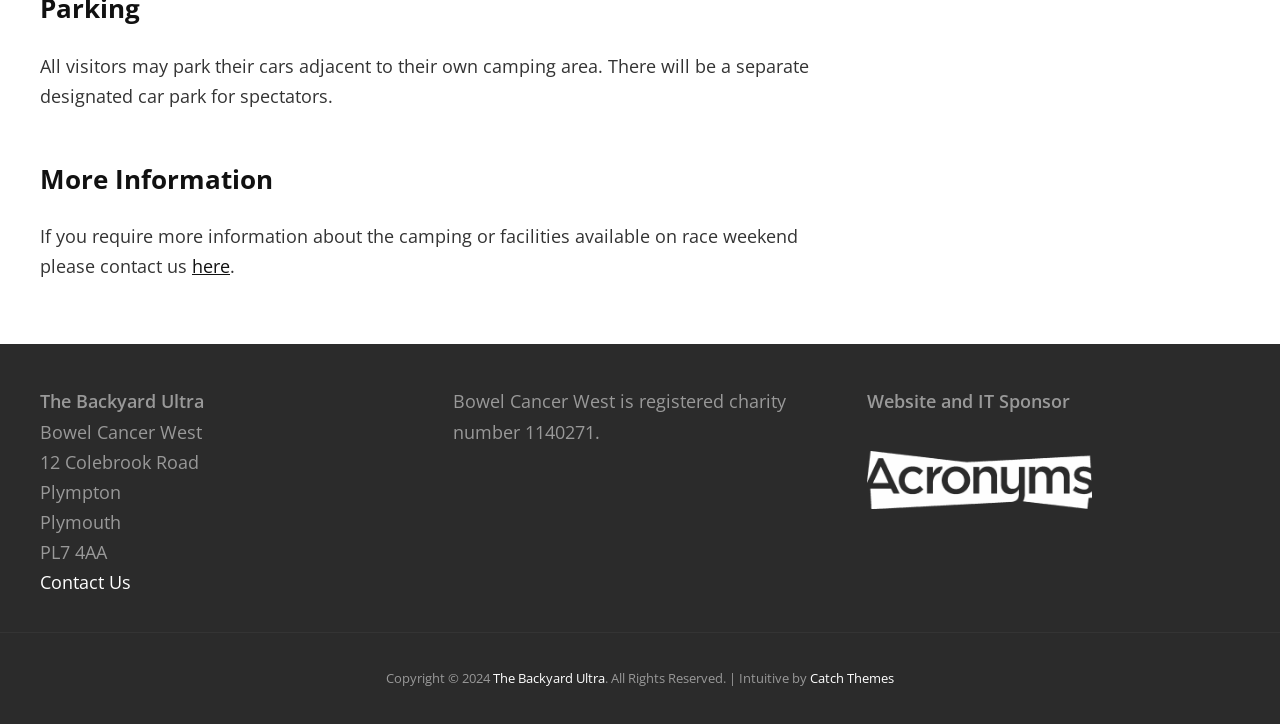What is the charity number of Bowel Cancer West?
Please provide a single word or phrase in response based on the screenshot.

1140271